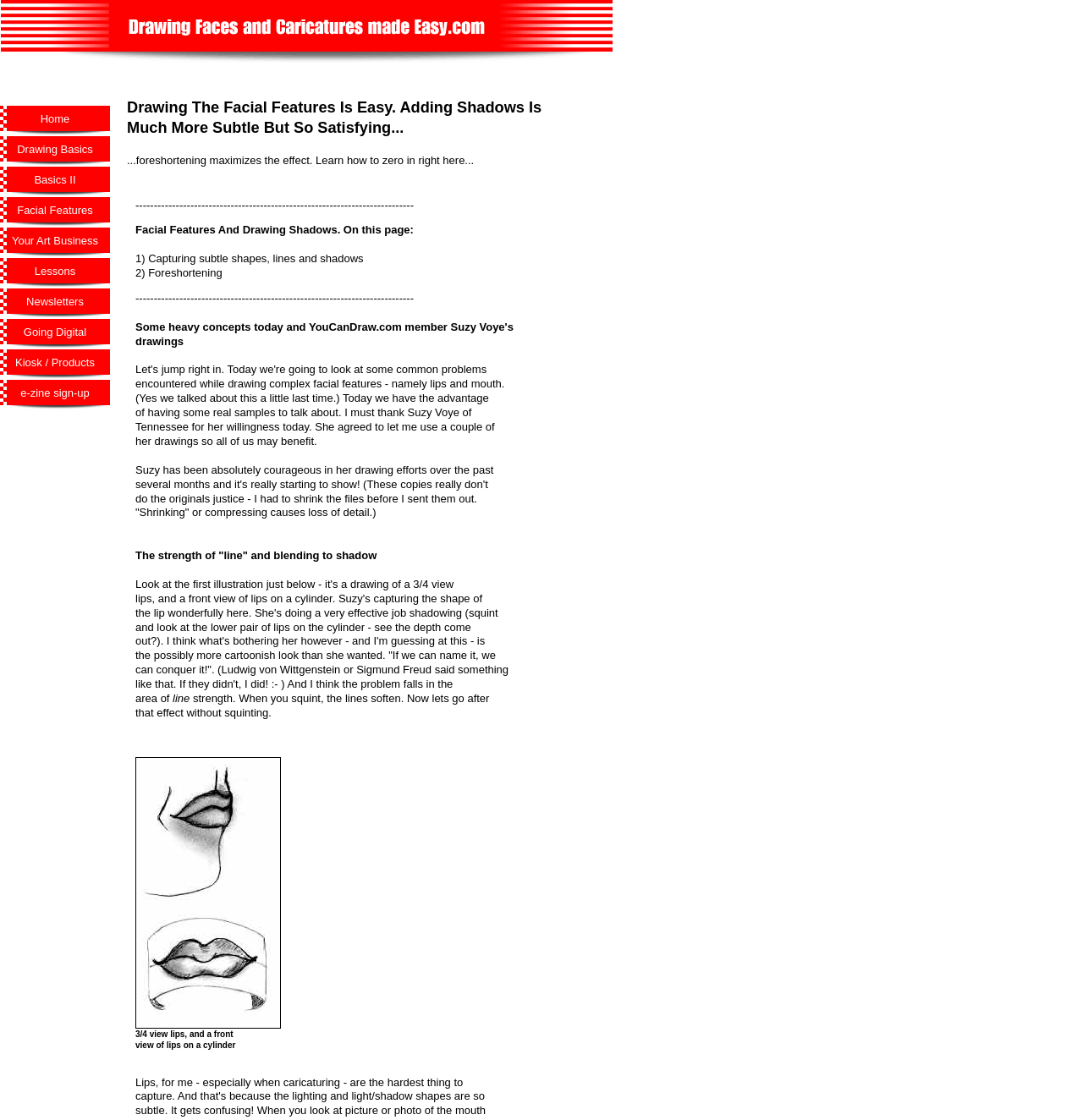Please determine the bounding box coordinates of the clickable area required to carry out the following instruction: "Click the 'Facial Features' link". The coordinates must be four float numbers between 0 and 1, represented as [left, top, right, bottom].

[0.0, 0.176, 0.102, 0.203]